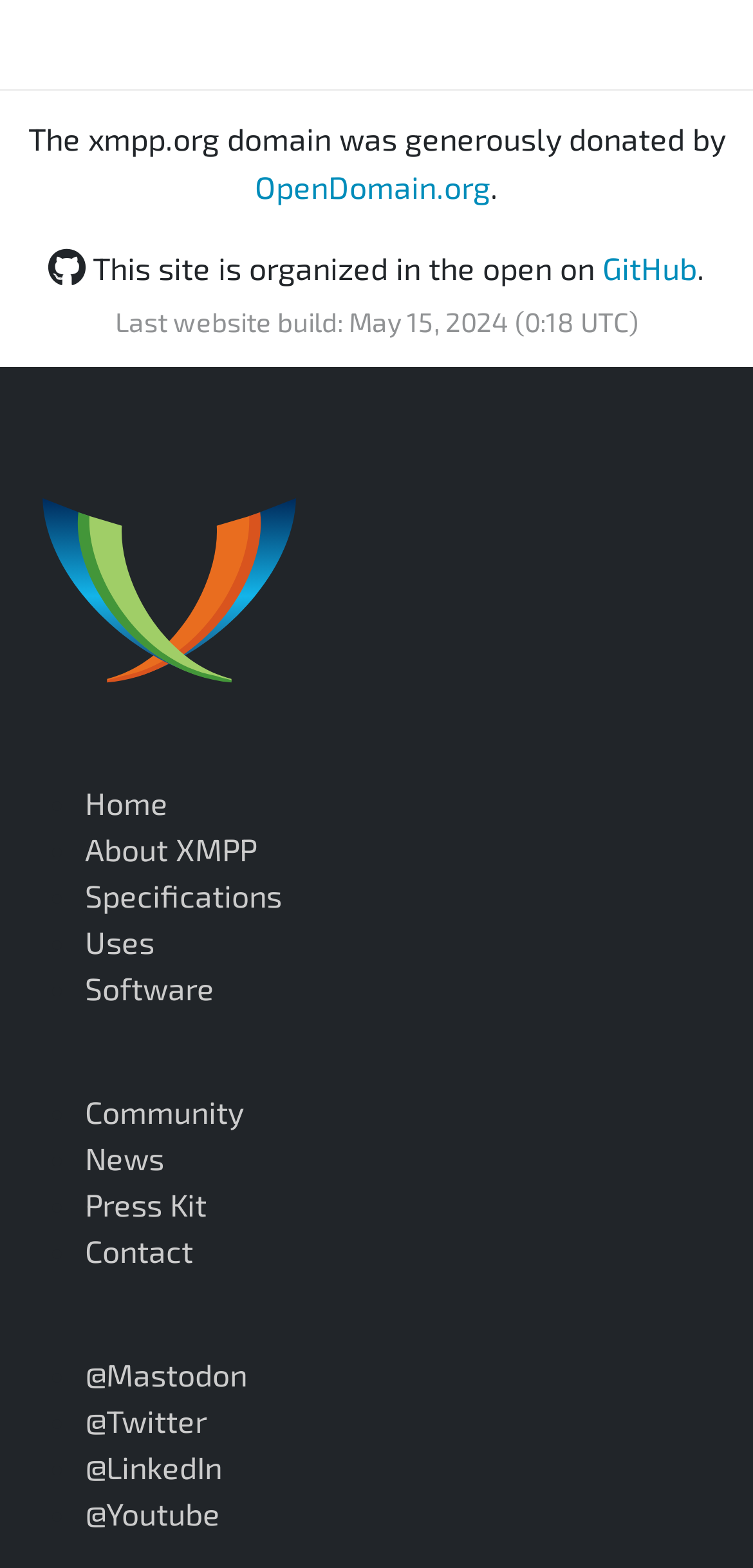Please locate the bounding box coordinates for the element that should be clicked to achieve the following instruction: "Follow XMPP on Mastodon". Ensure the coordinates are given as four float numbers between 0 and 1, i.e., [left, top, right, bottom].

[0.113, 0.864, 0.328, 0.888]